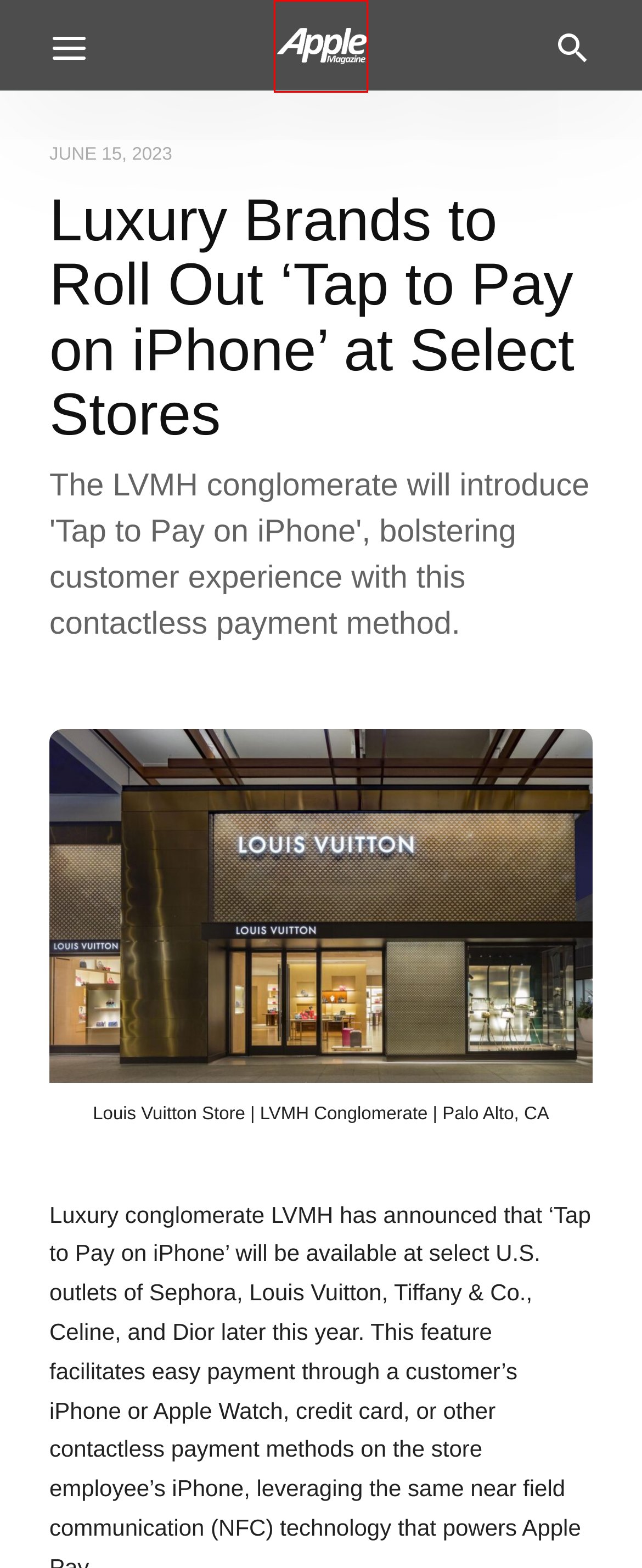You see a screenshot of a webpage with a red bounding box surrounding an element. Pick the webpage description that most accurately represents the new webpage after interacting with the element in the red bounding box. The options are:
A. AppleMagazine.com | The Latest Apple News, Every Day
B. Tiffany & Co. Archives - AppleMagazine
C. Advertise with AppleMagazine | Technology and entertainment magazine
D. Apple Launches iOS 17.4: EU App Store Innovations & Sideloading
E. Dior Archives - AppleMagazine
F. Apple Watch Ban: J.P. Morgan Forecasts Minimal Revenue Impact
G. iOS 17.4: Virtual Card Number for Apple Cash Unveiled
H. Apple Pay Archives - AppleMagazine

A